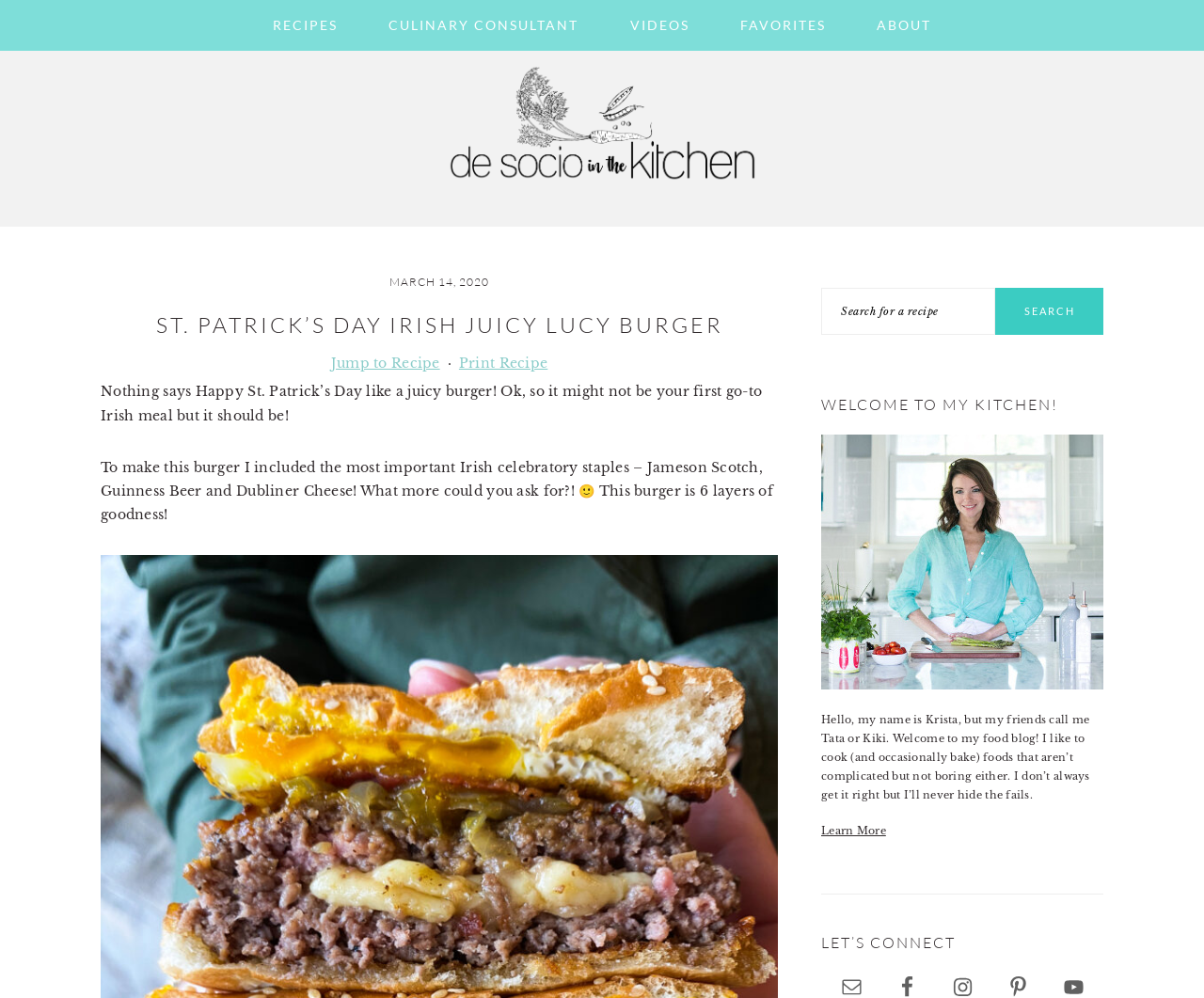Please identify the primary heading of the webpage and give its text content.

ST. PATRICK’S DAY IRISH JUICY LUCY BURGER